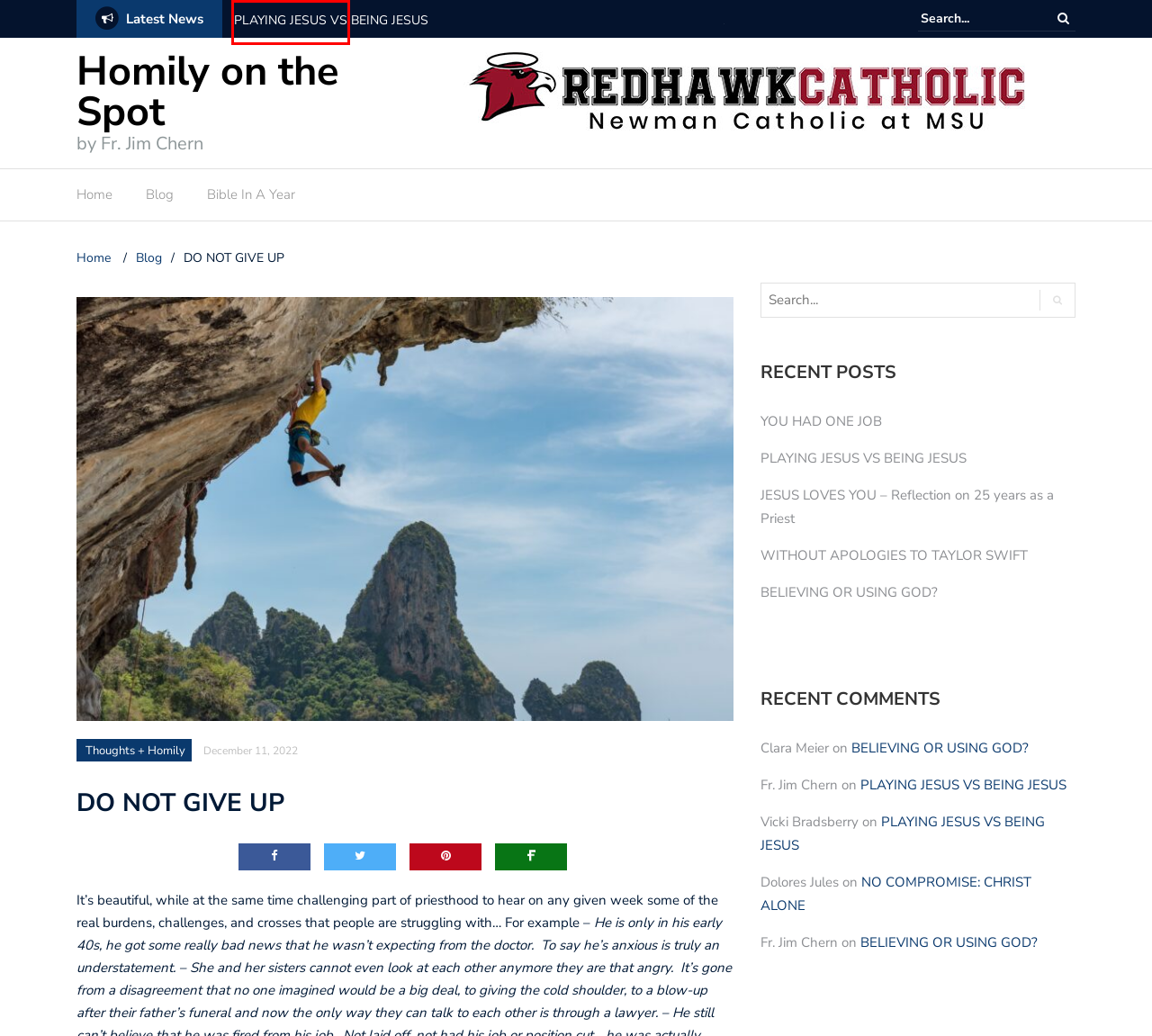Given a webpage screenshot with a red bounding box around a UI element, choose the webpage description that best matches the new webpage after clicking the element within the bounding box. Here are the candidates:
A. Bible In A Year – Homily on the Spot
B. Thoughts + Homily – Homily on the Spot
C. Homily on the Spot – by Fr. Jim Chern
D. YOU HAD ONE JOB – Homily on the Spot
E. Blog – Homily on the Spot
F. PLAYING JESUS VS BEING JESUS – Homily on the Spot
G. JESUS LOVES YOU – Reflection on 25 years as a Priest – Homily on the Spot
H. II – Patriarchs – Homily on the Spot

D